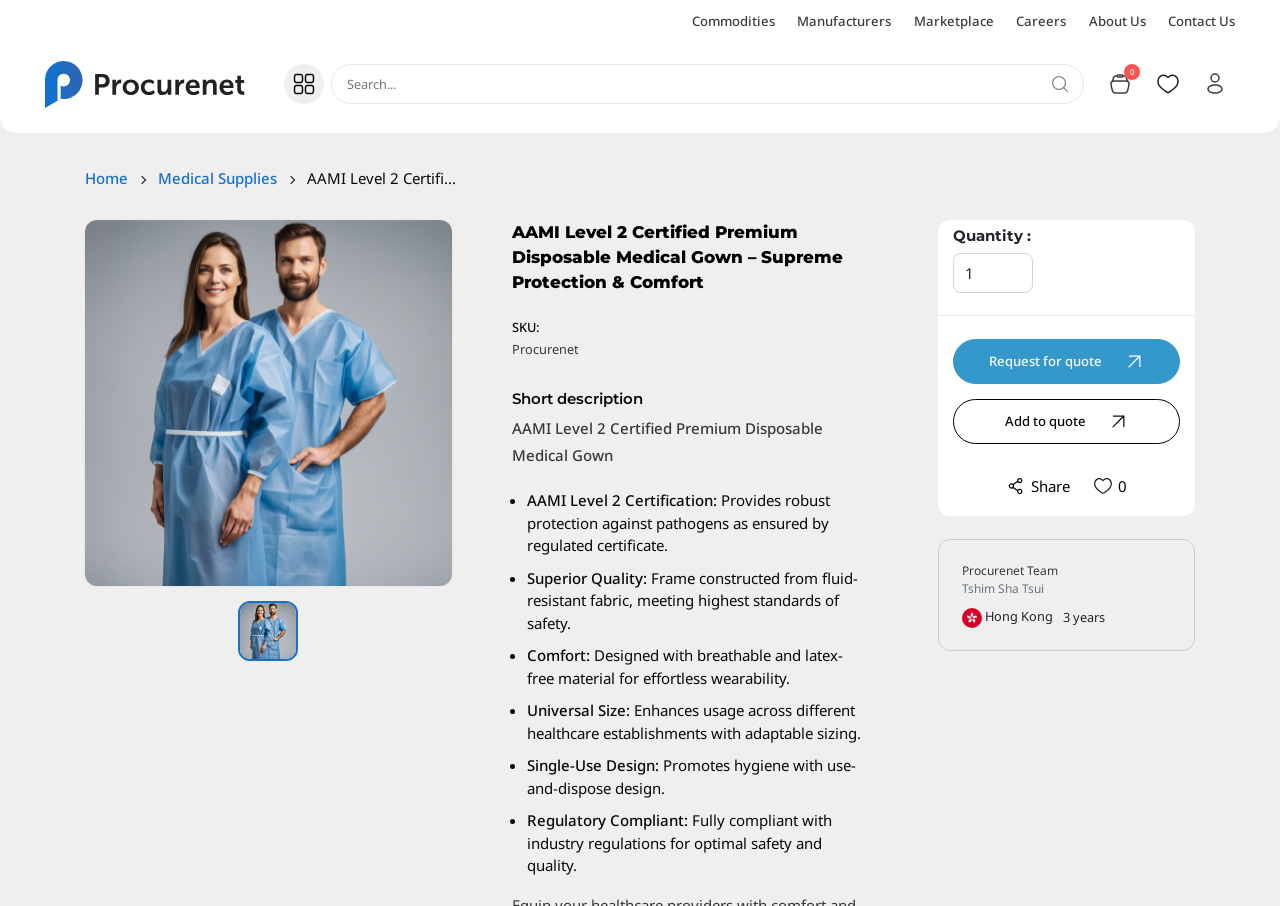Identify the coordinates of the bounding box for the element that must be clicked to accomplish the instruction: "Click on the 'Commodities' link".

[0.54, 0.017, 0.605, 0.039]